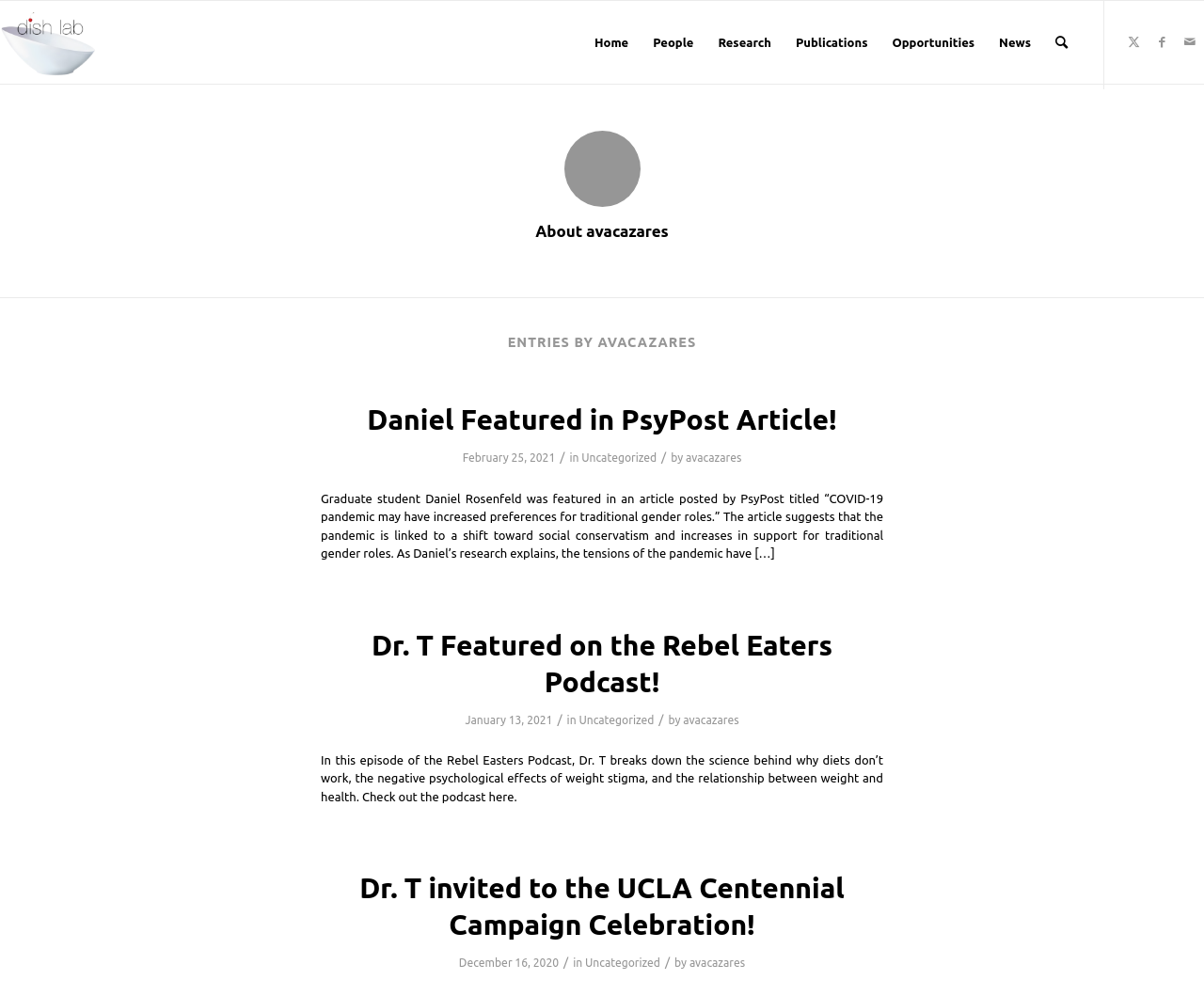Provide a one-word or short-phrase response to the question:
Who is the author of the second article?

avacazares